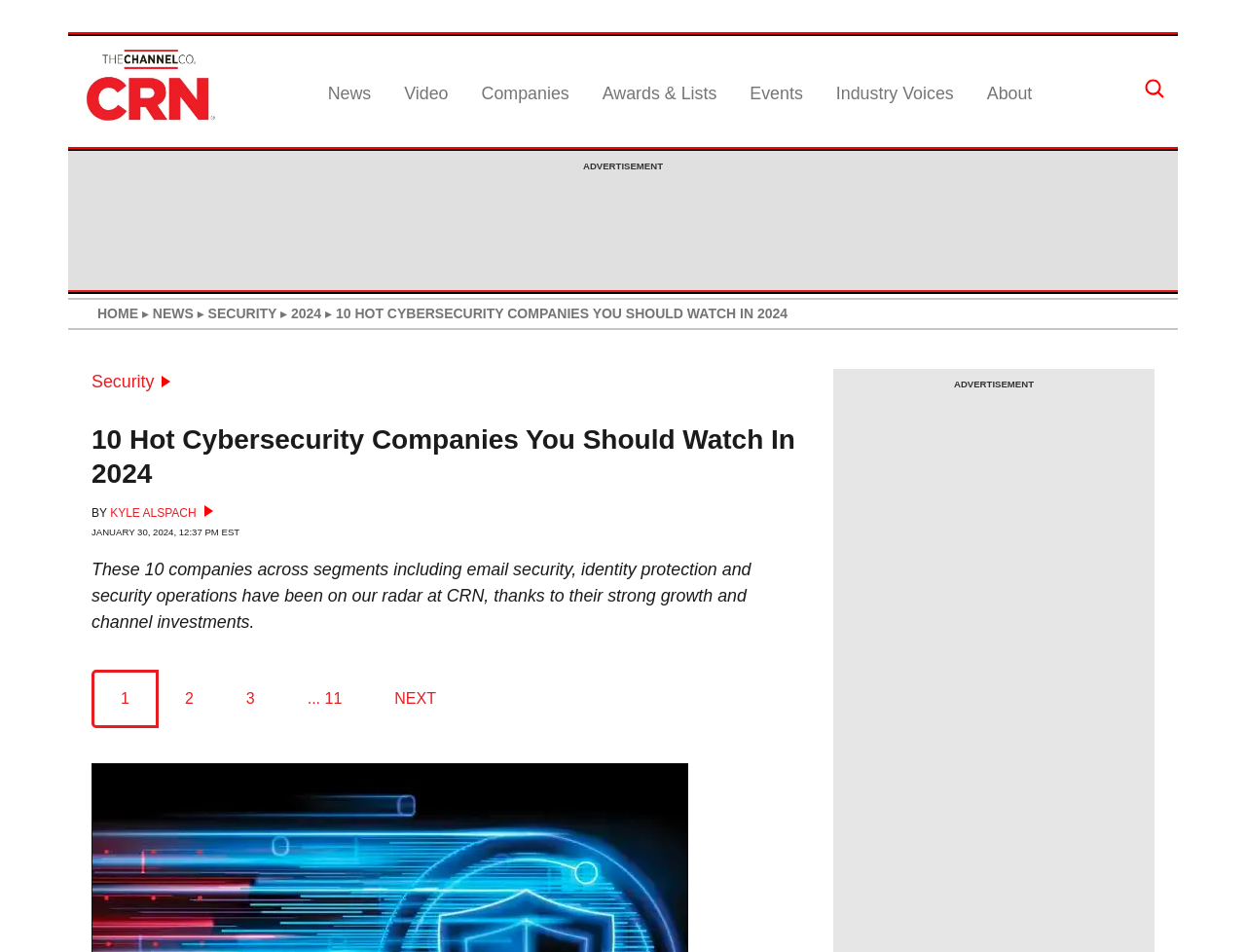Please look at the image and answer the question with a detailed explanation: What is the category of the news article?

The category of the news article can be determined by looking at the links in the top navigation bar, which include 'NEWS', 'SECURITY', and '2024'. The presence of these links suggests that the article is related to cybersecurity news.